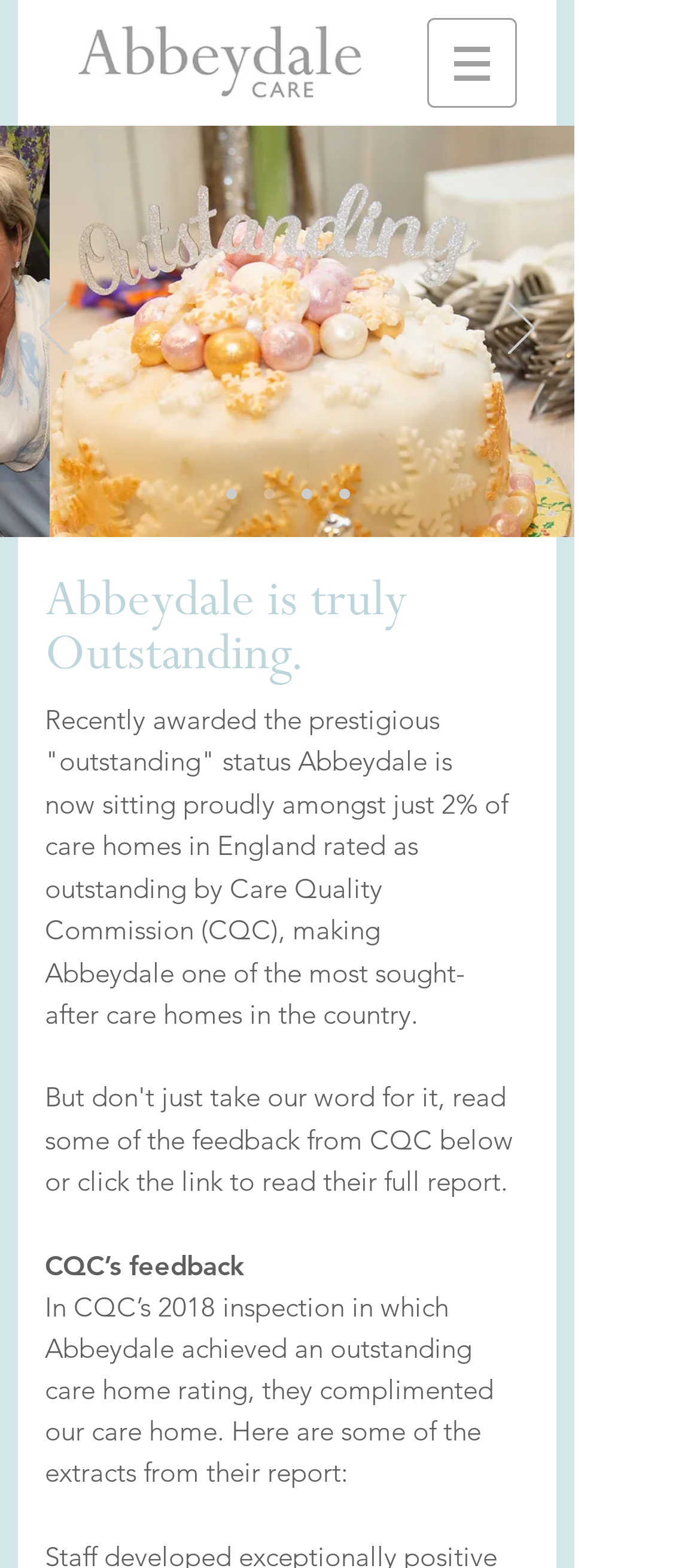Offer a thorough description of the webpage.

The webpage is about Abbeydale Care Home, a care home in Ilkley, West Yorkshire, that has been awarded the prestigious "outstanding" status by the Care Quality Commission (CQC). 

At the top left of the page, there is a logo of Abbeydale Web, which is an image. Next to it, on the top right, there is a navigation menu labeled "Site" with a button that has a popup menu. 

Below the navigation menu, there is a slideshow region that takes up most of the width of the page. The slideshow has previous and next buttons on the left and right sides, respectively, each with an arrow icon. The slideshow also has a navigation menu labeled "Slides" with several links to different slides, including "catherine and ladies", "cake", "Bob and Catherine", and "Francesca, Kelly, Catherine and Bob". 

Below the slideshow, there is a heading that reads "Abbeydale is truly Outstanding." Following the heading, there is a paragraph of text that describes Abbeydale's achievement of being rated as outstanding by the CQC, making it one of the most sought-after care homes in the country. 

Further down, there are two more paragraphs of text. The first one is labeled "CQC’s feedback" and the second one describes the compliments Abbeydale received from the CQC during their 2018 inspection, including extracts from their report.